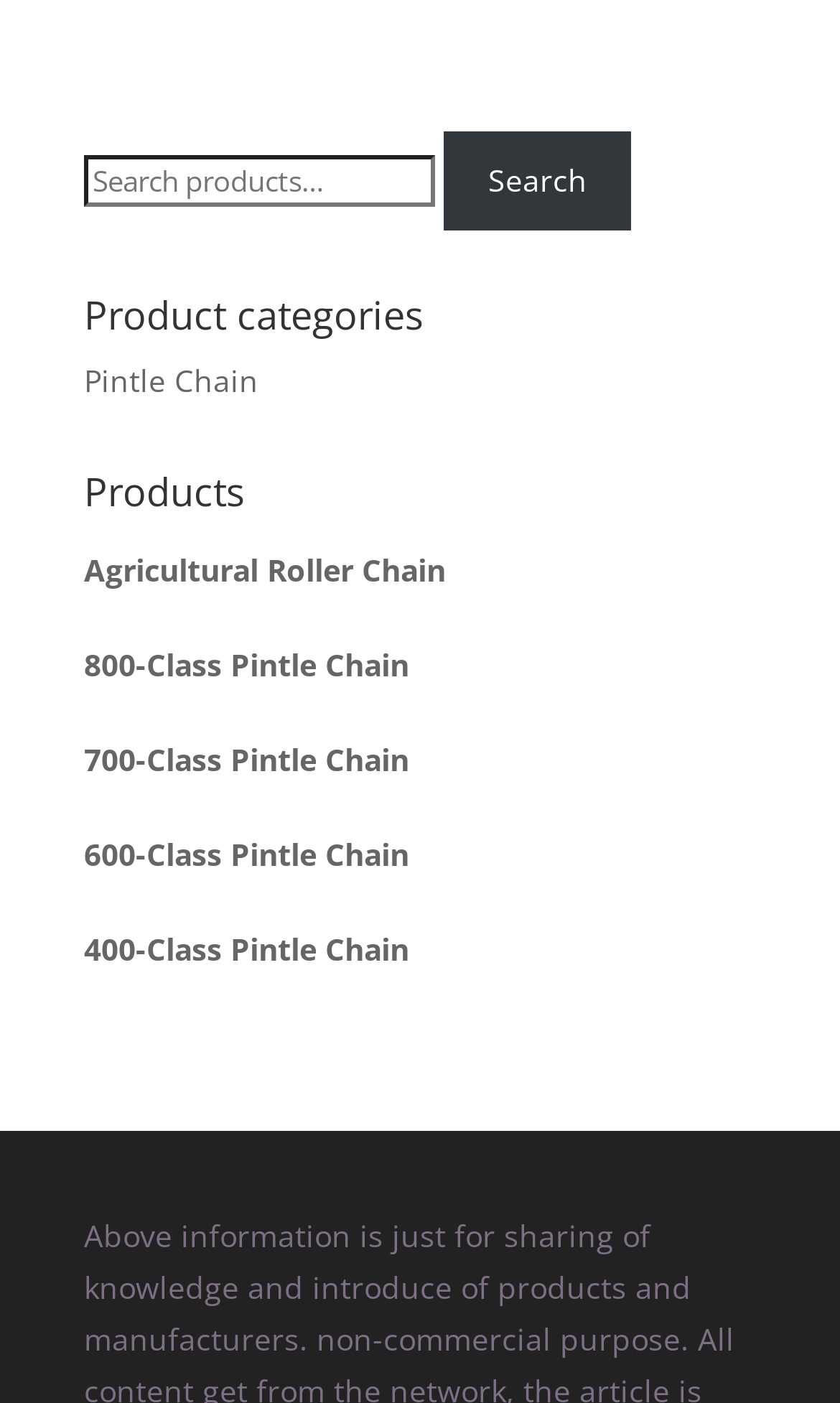Using the description "Pintle Chain", predict the bounding box of the relevant HTML element.

[0.1, 0.257, 0.308, 0.286]